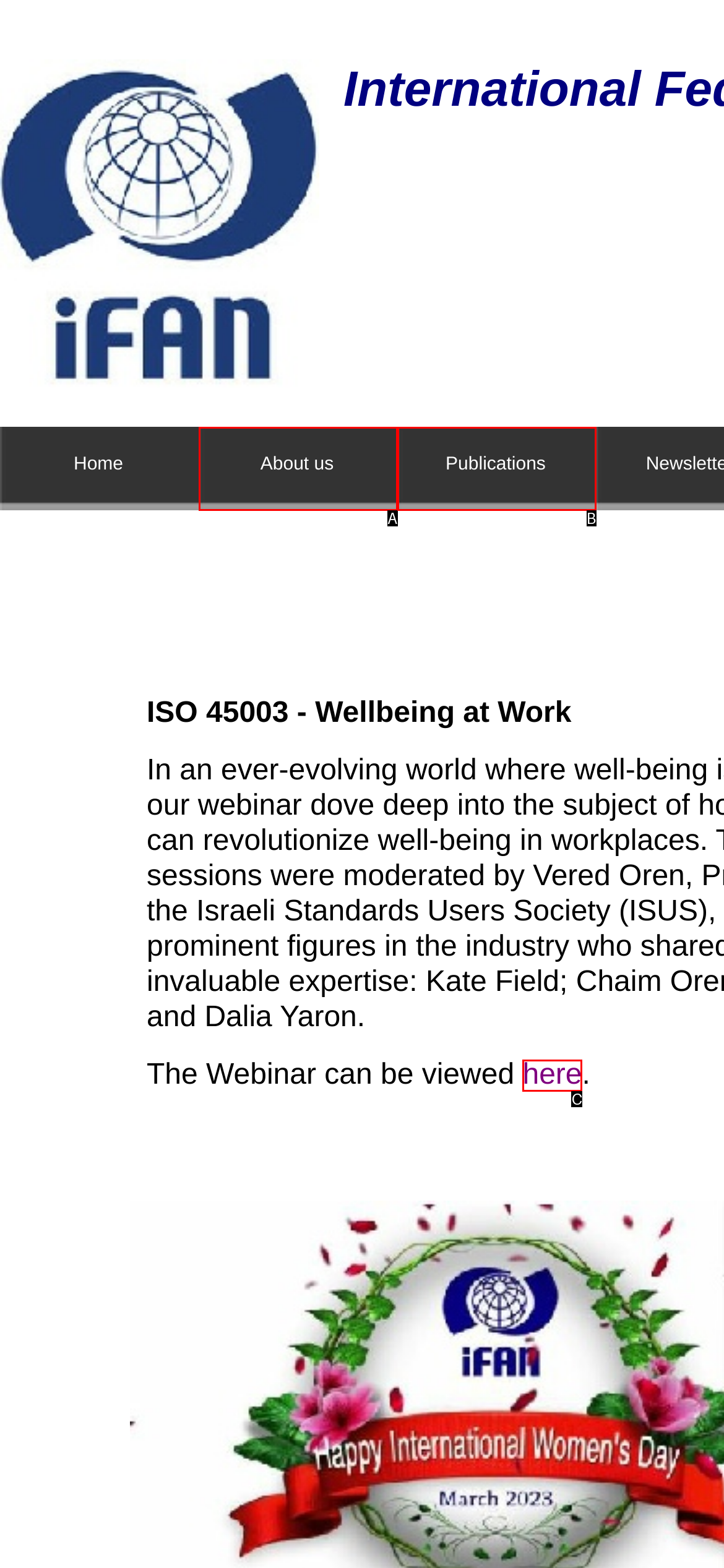Examine the description: About us and indicate the best matching option by providing its letter directly from the choices.

A